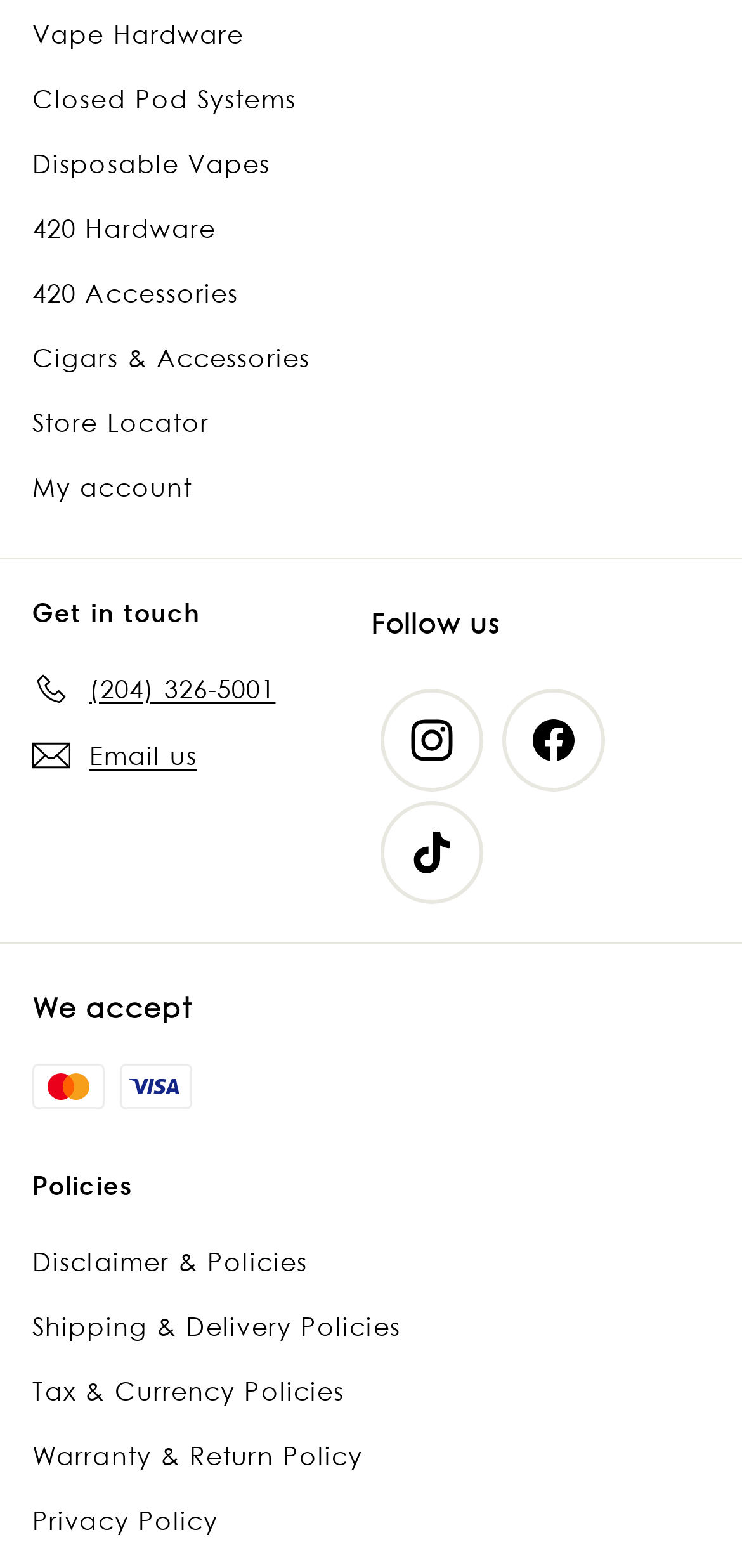Locate the bounding box coordinates of the clickable area to execute the instruction: "Follow on Instagram". Provide the coordinates as four float numbers between 0 and 1, represented as [left, top, right, bottom].

[0.513, 0.44, 0.651, 0.505]